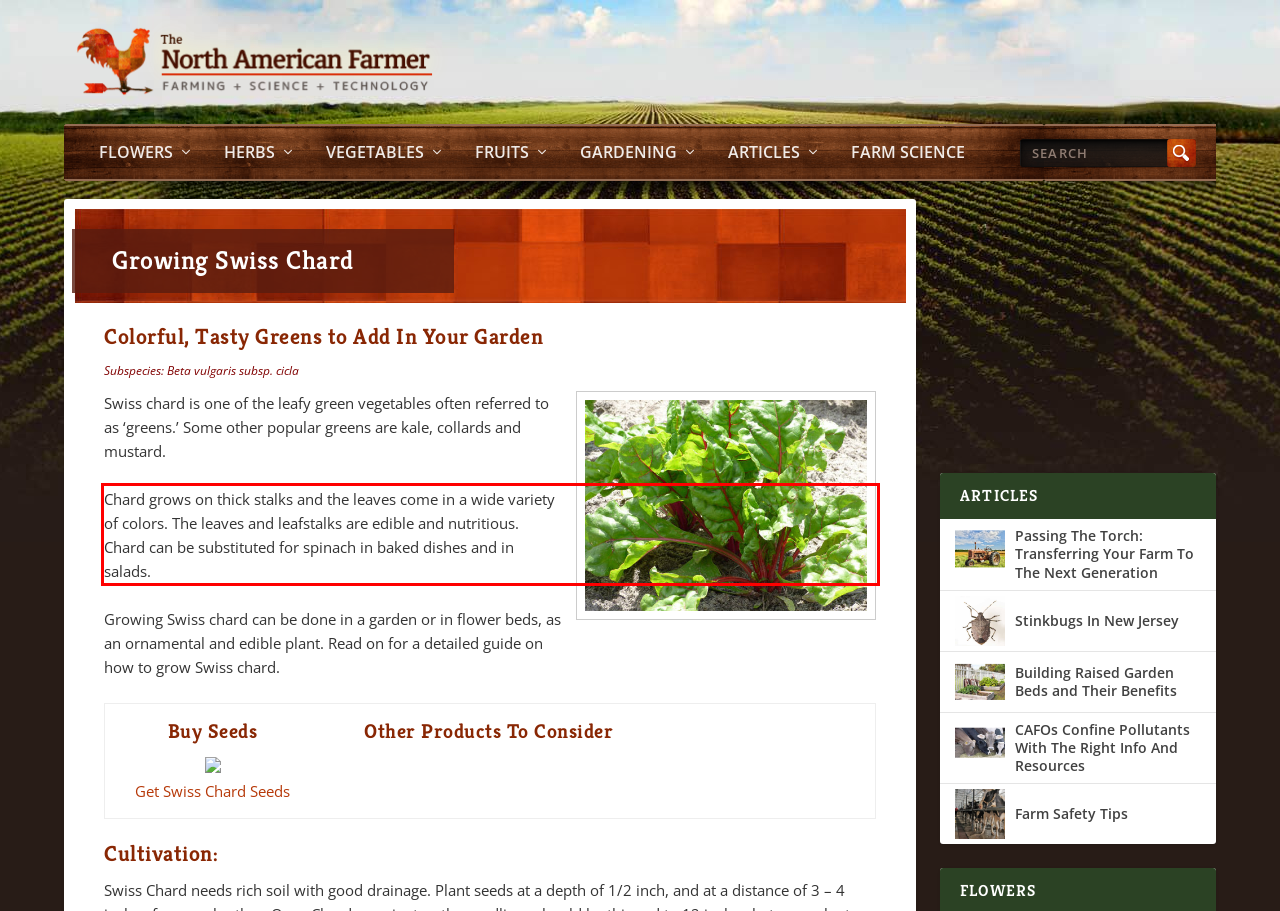Locate the red bounding box in the provided webpage screenshot and use OCR to determine the text content inside it.

Chard grows on thick stalks and the leaves come in a wide variety of colors. The leaves and leafstalks are edible and nutritious. Chard can be substituted for spinach in baked dishes and in salads.